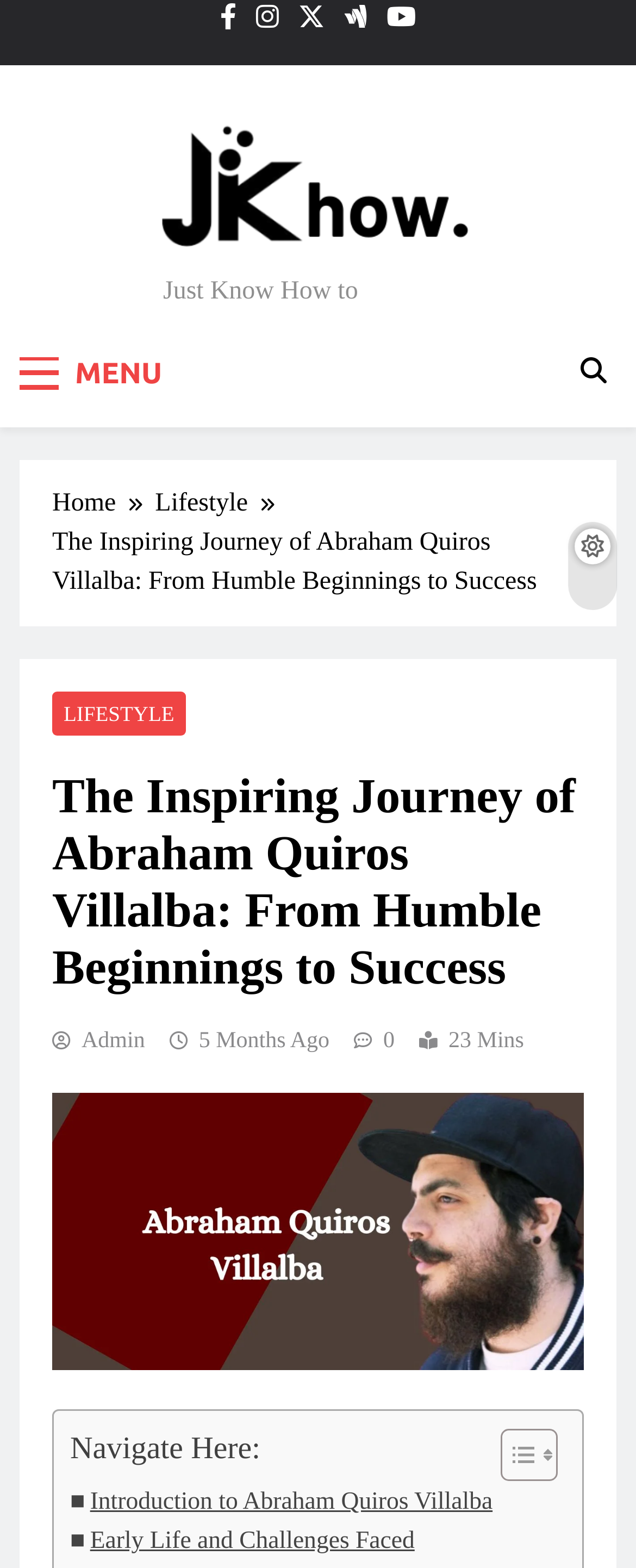Please answer the following question using a single word or phrase: 
How long does it take to read the article?

23 Mins